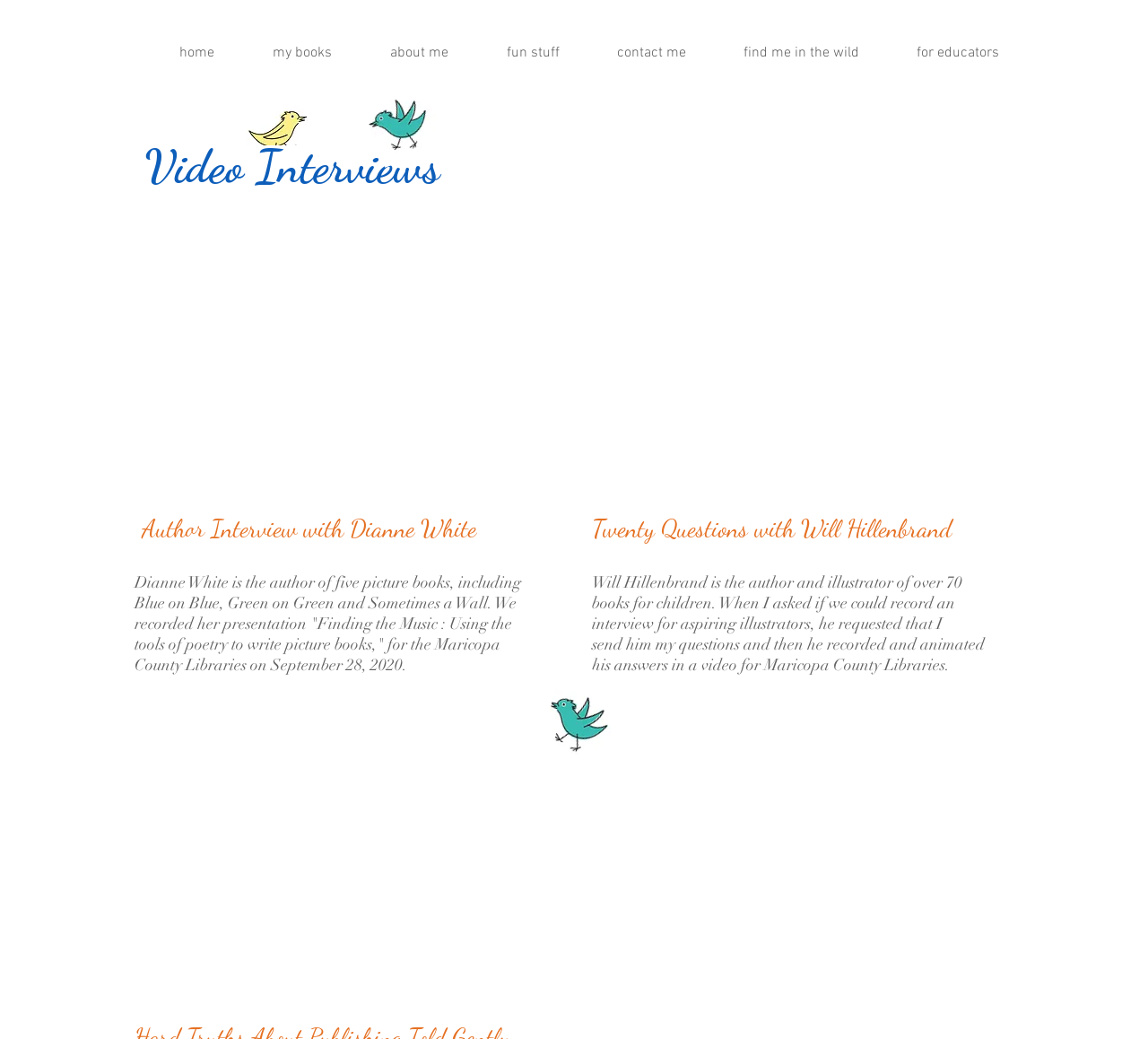What is the name of the illustrator who recorded an animated interview?
Please answer using one word or phrase, based on the screenshot.

Will Hillenbrand